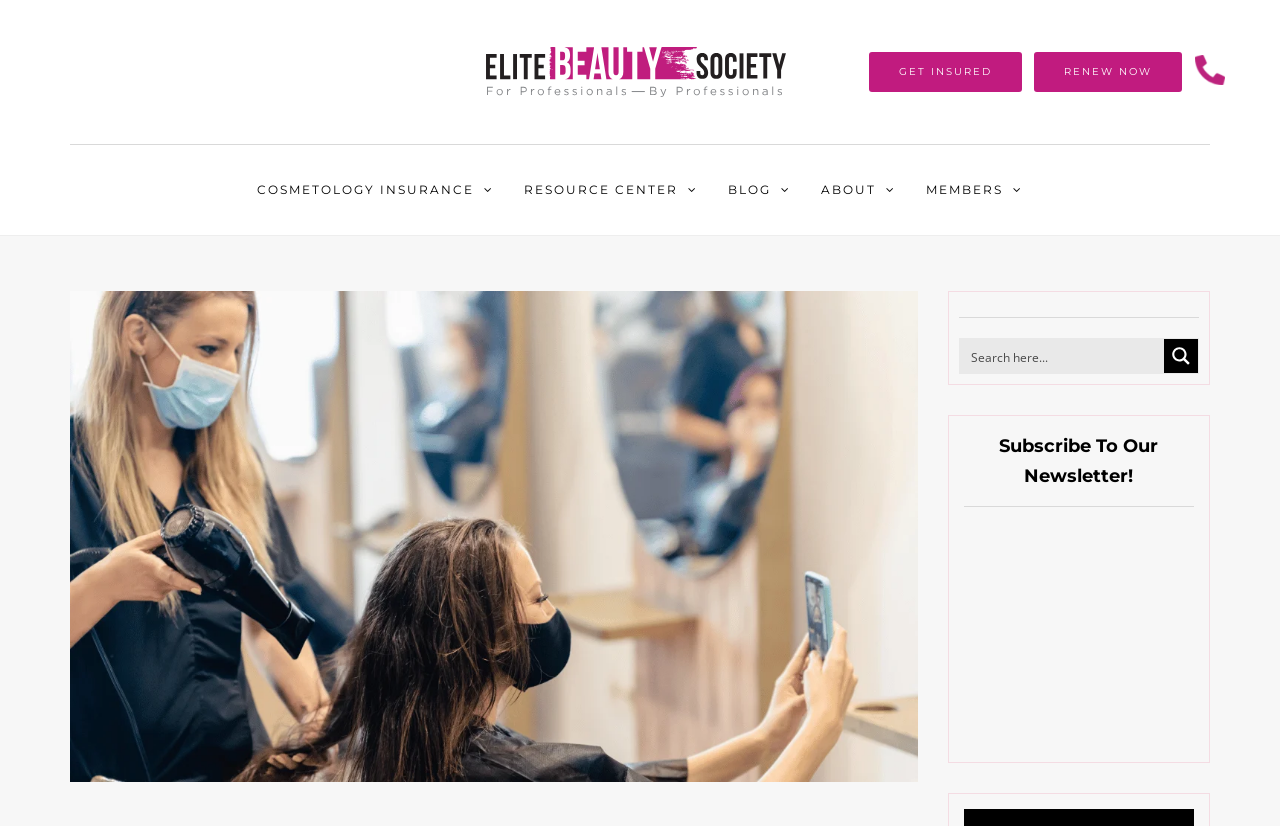Can you specify the bounding box coordinates for the region that should be clicked to fulfill this instruction: "Contact the marine licensing team".

None